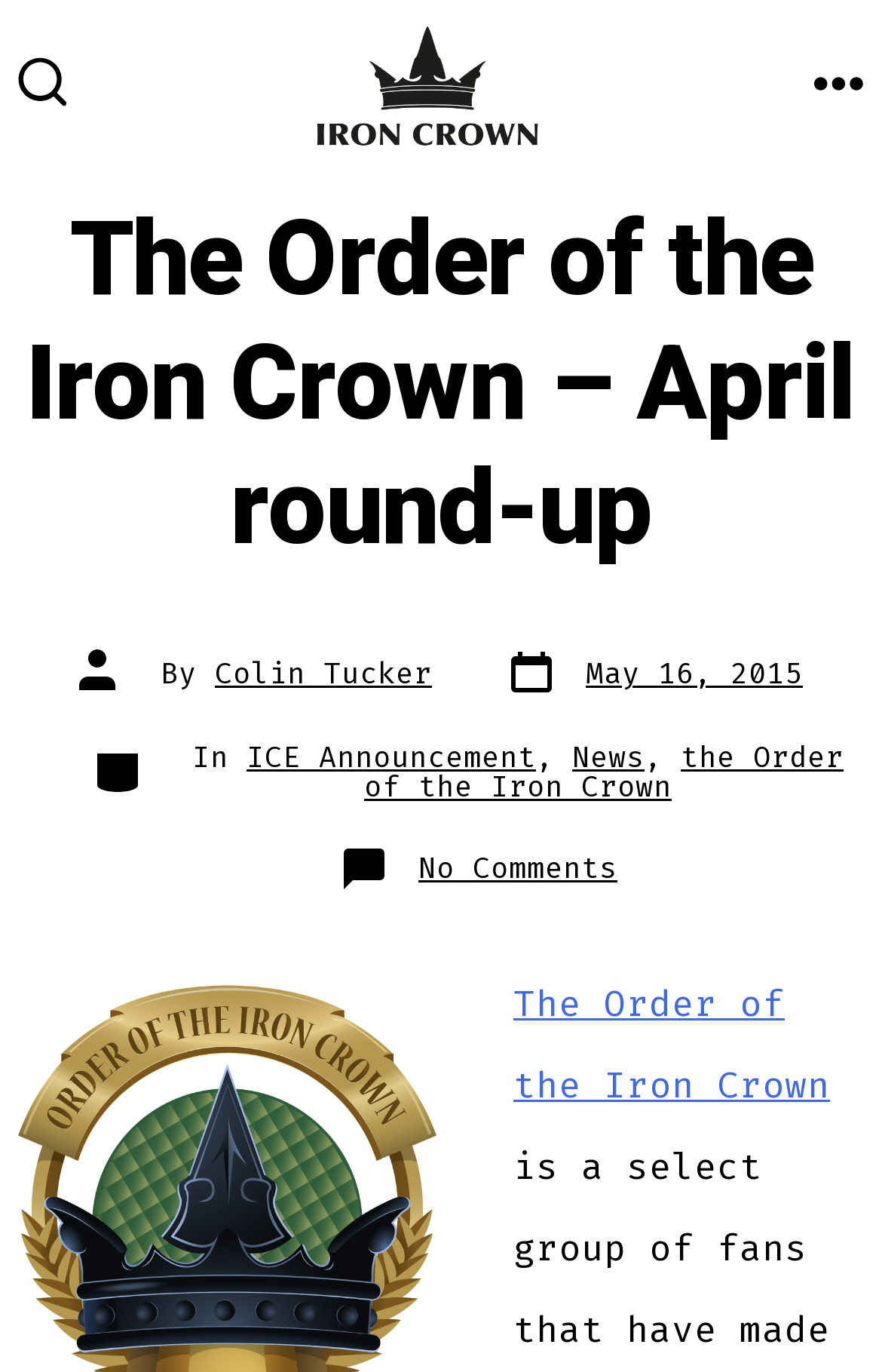Locate the UI element described as follows: "parent_node: Email * aria-describedby="email-notes" name="email"". Return the bounding box coordinates as four float numbers between 0 and 1 in the order [left, top, right, bottom].

None